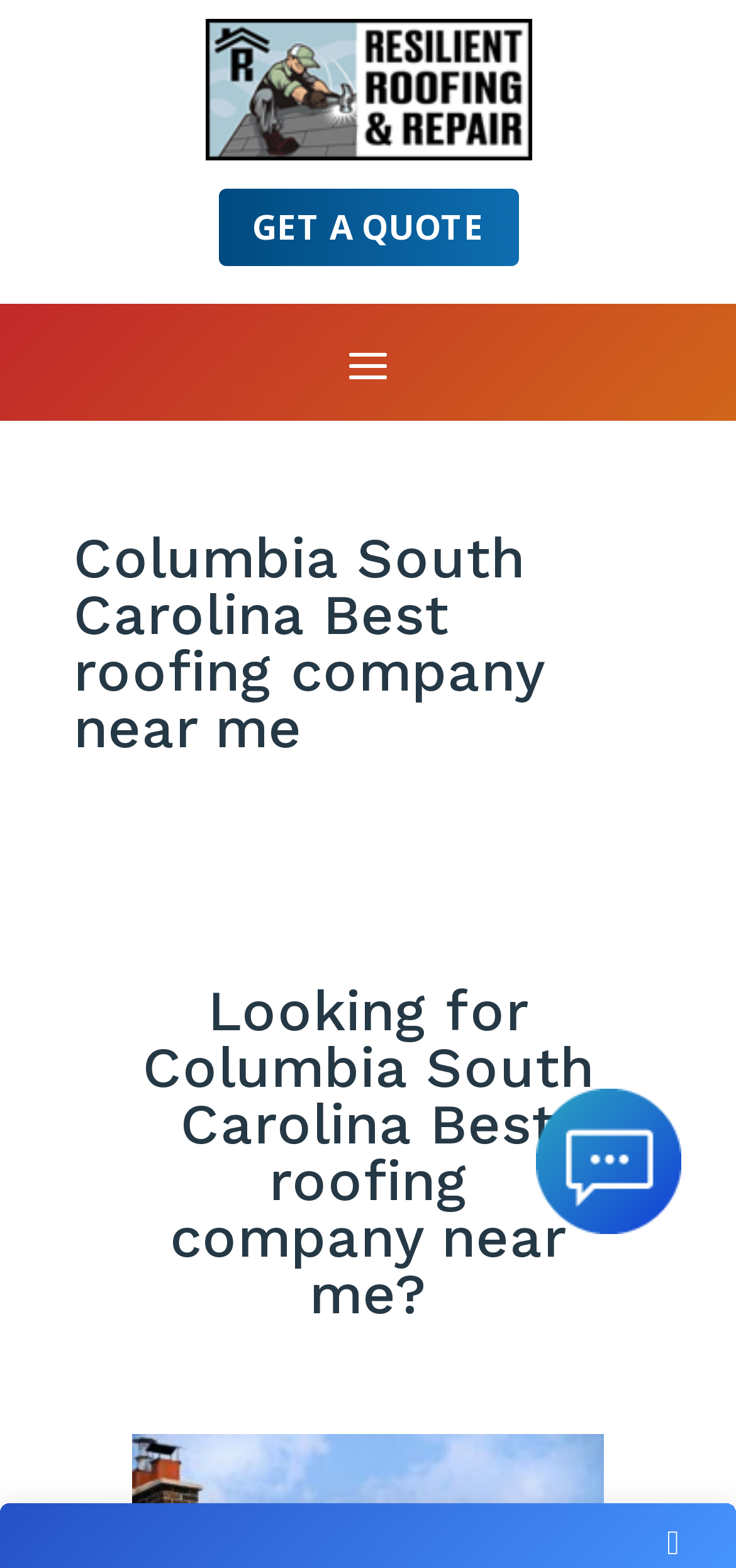Provide a comprehensive description of the webpage.

The webpage appears to be a business website, specifically a roofing company, with a prominent focus on its location in Columbia, South Carolina. 

At the top of the page, there is a logo or an image, taking up a significant portion of the width, with a link to the right of it. This link does not have any descriptive text. 

Below the logo and link, there is a call-to-action button labeled "GET A QUOTE", positioned slightly to the right of the center. 

Further down, there is a large heading that reads "Columbia South Carolina Best roofing company near me", spanning almost the entire width of the page. 

Underneath this heading, there is another heading that asks "Looking for Columbia South Carolina Best roofing company near me?", positioned slightly to the right of the center. 

To the right of the second heading, there is a smaller image, taking up about a quarter of the page's width. 

Finally, there is a small, non-descriptive text element containing a single whitespace character, positioned below the second heading.